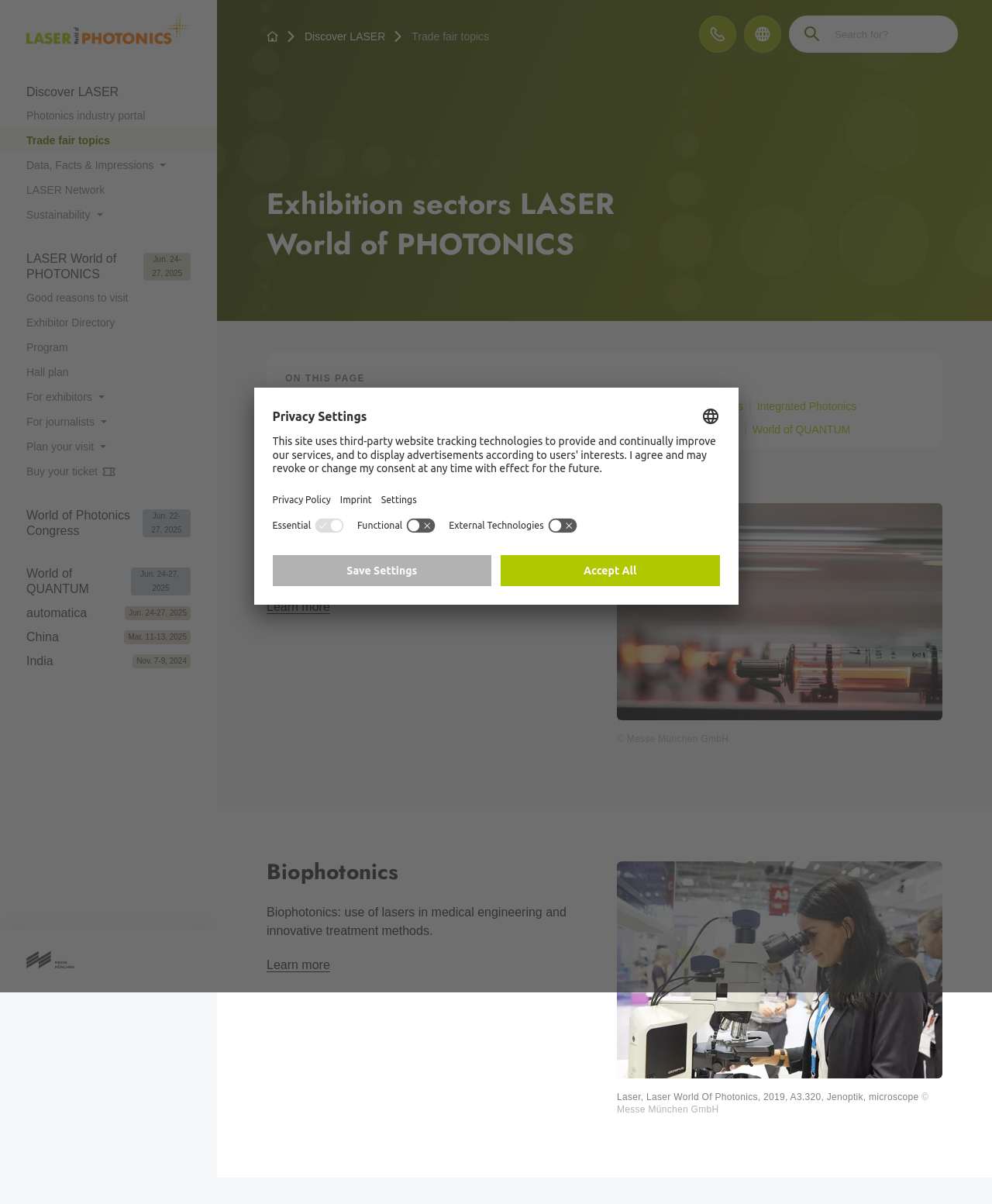What is the language of the webpage?
Give a comprehensive and detailed explanation for the question.

I inferred this from the link 'DE' at the top of the webpage, which is likely a language selection option.